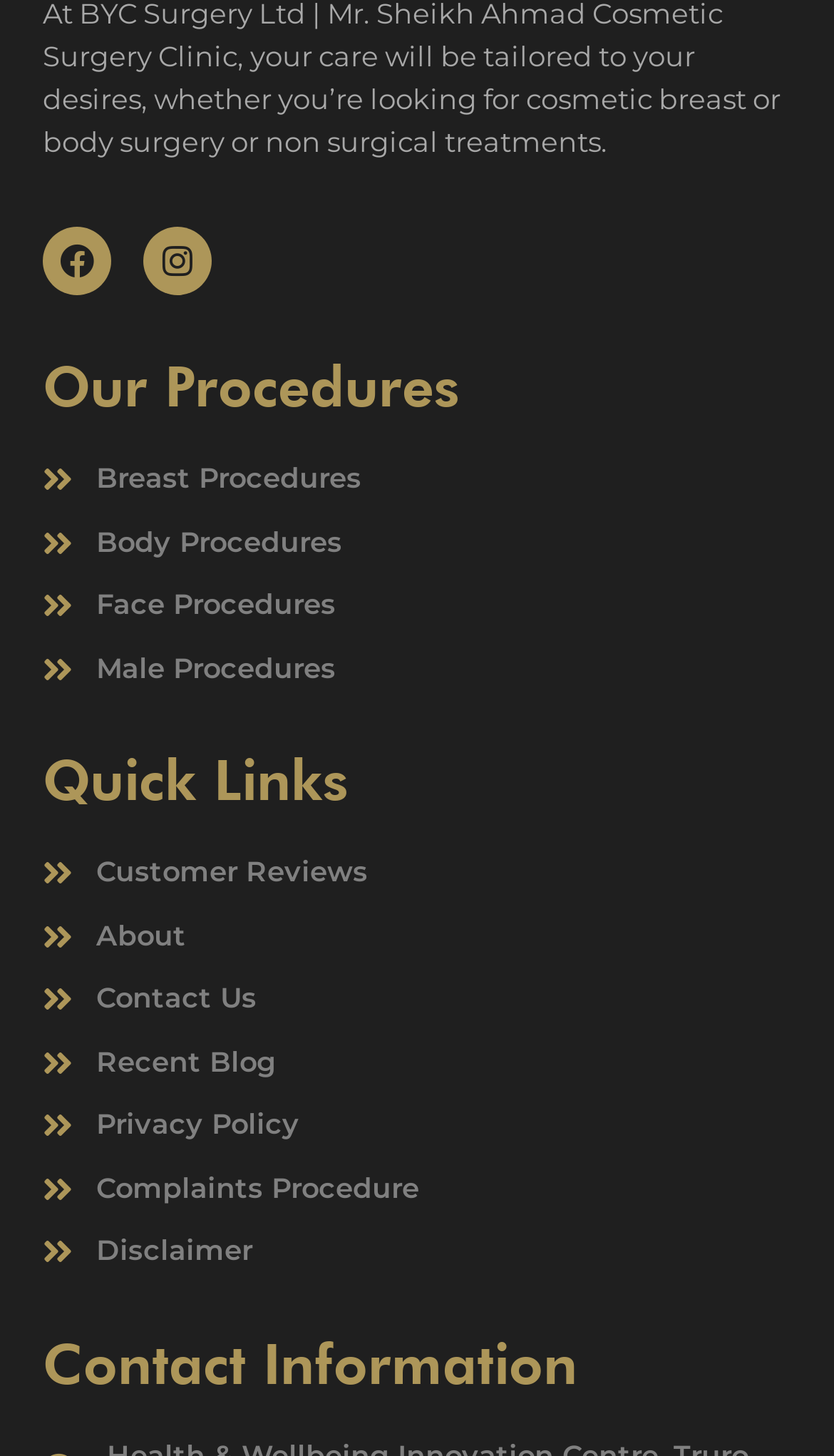Specify the bounding box coordinates of the region I need to click to perform the following instruction: "Contact Us". The coordinates must be four float numbers in the range of 0 to 1, i.e., [left, top, right, bottom].

[0.051, 0.672, 0.949, 0.701]